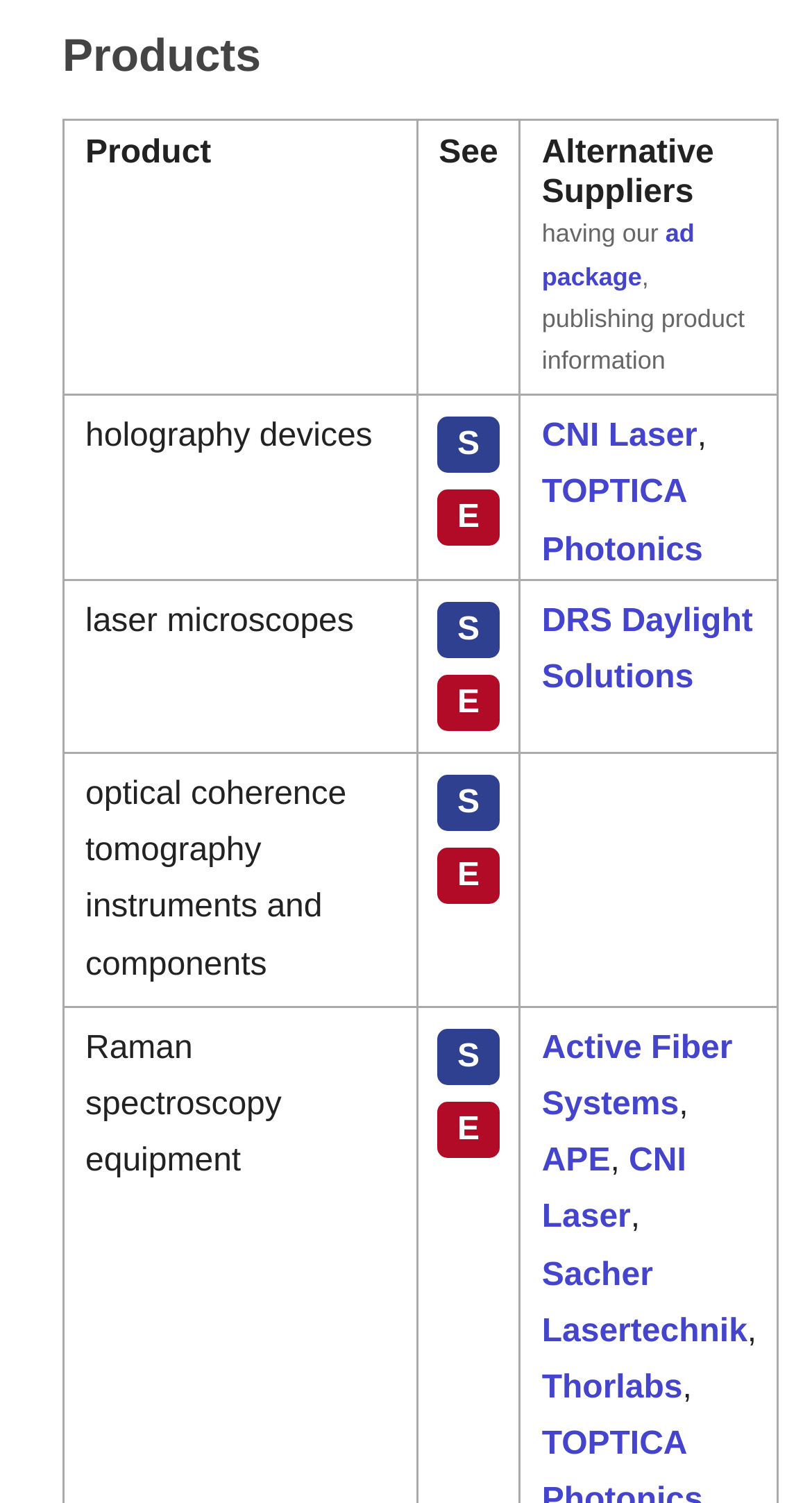Locate the bounding box coordinates of the region to be clicked to comply with the following instruction: "Click on 'ad package'". The coordinates must be four float numbers between 0 and 1, in the form [left, top, right, bottom].

[0.667, 0.146, 0.855, 0.193]